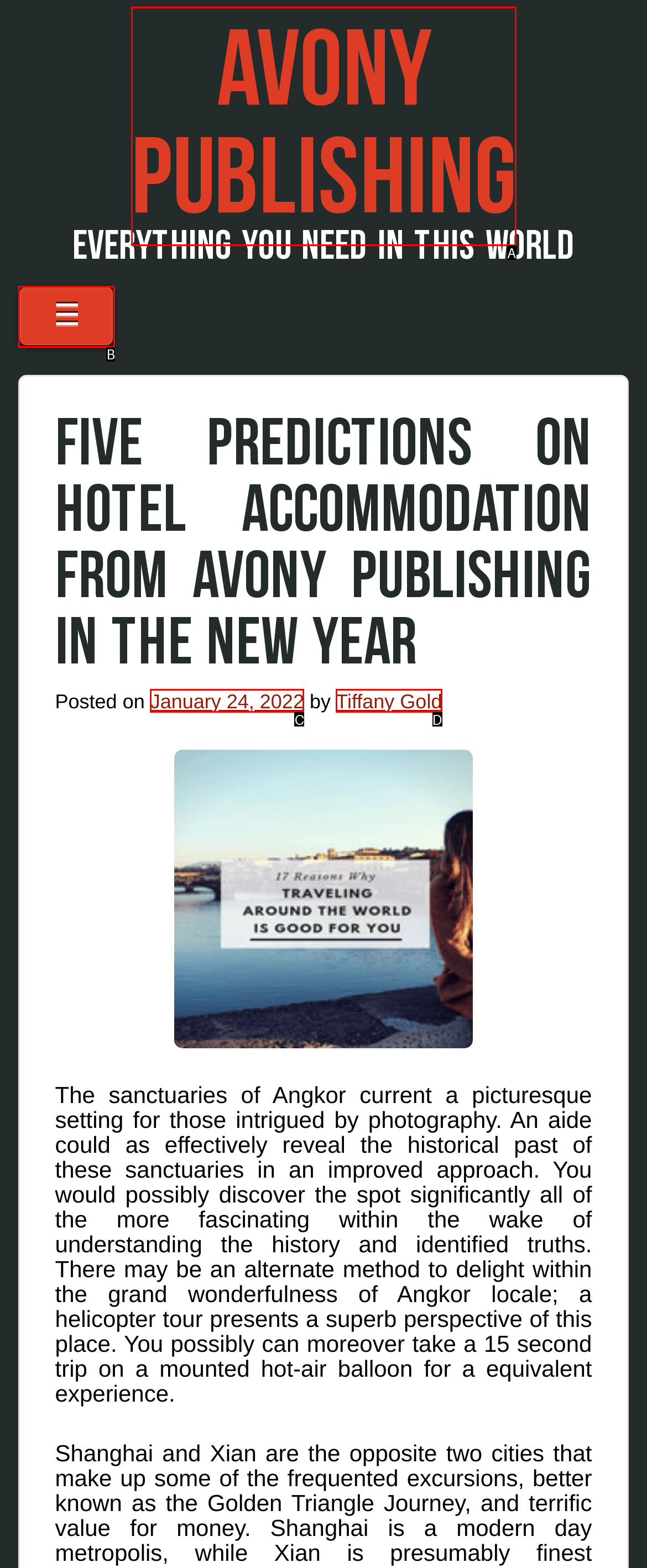Identify the letter of the UI element that corresponds to: January 24, 2022
Respond with the letter of the option directly.

C